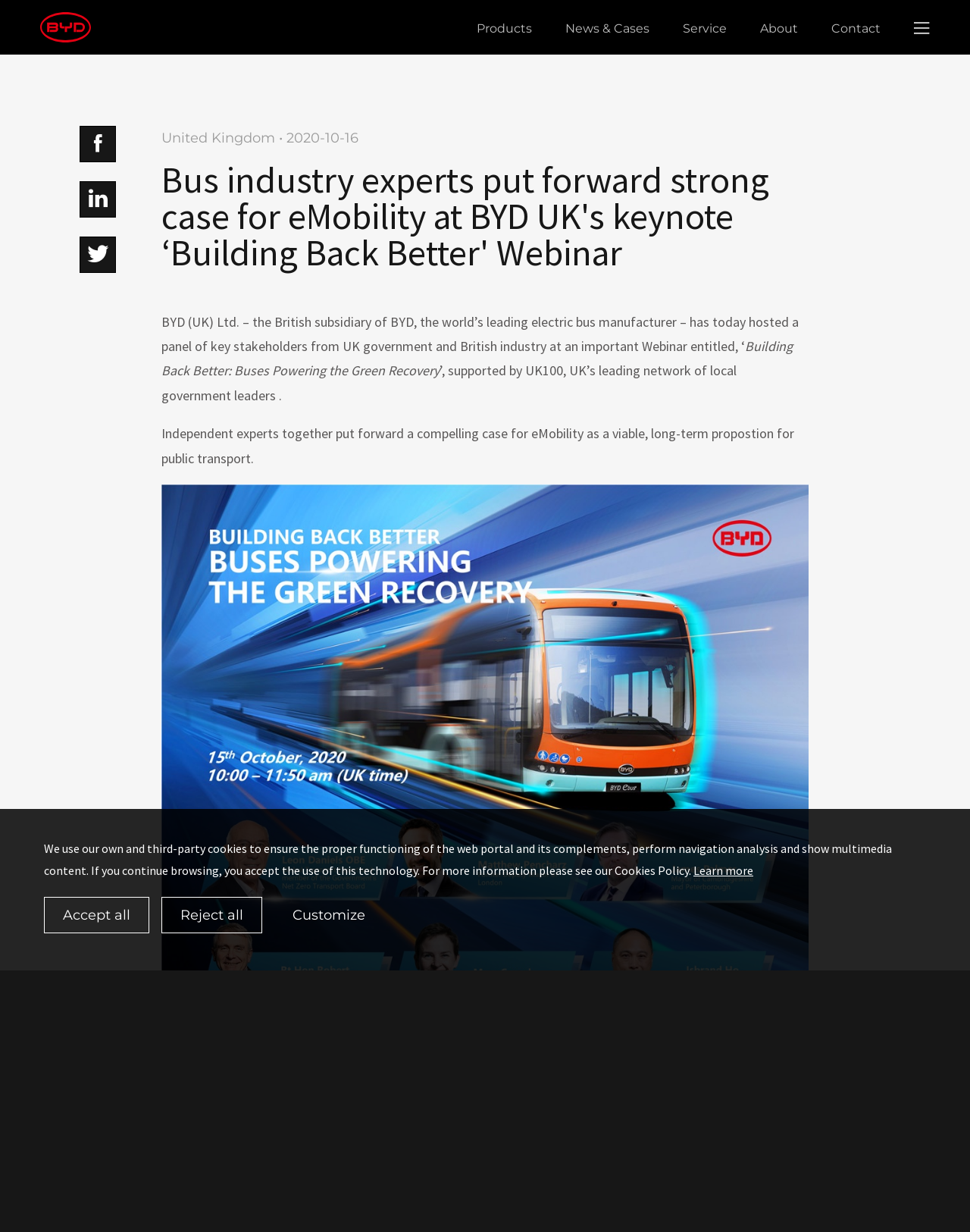For the following element description, predict the bounding box coordinates in the format (top-left x, top-left y, bottom-right x, bottom-right y). All values should be floating point numbers between 0 and 1. Description: News & Cases

[0.583, 0.017, 0.669, 0.029]